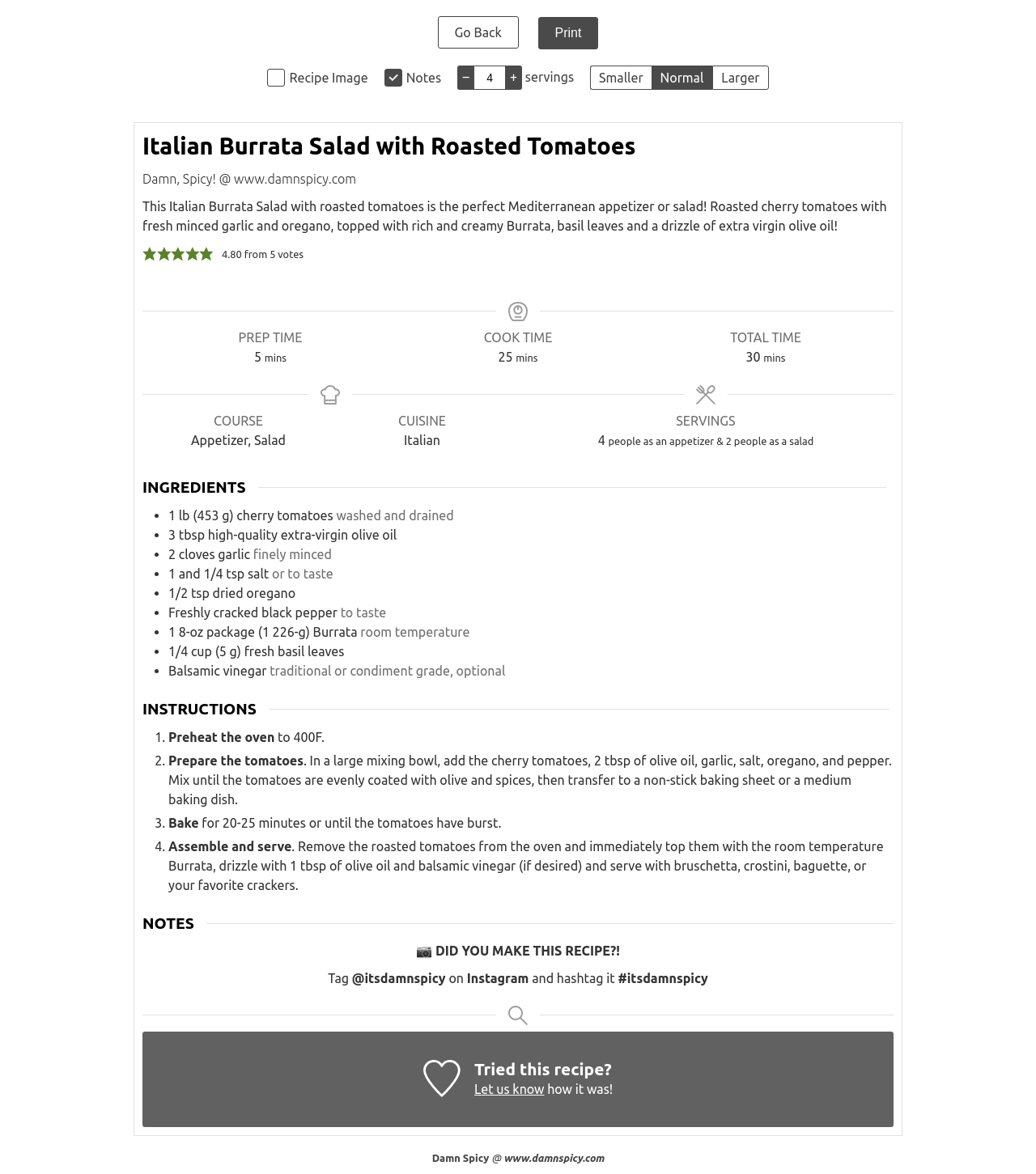What is the rating of this recipe?
Using the picture, provide a one-word or short phrase answer.

4.80